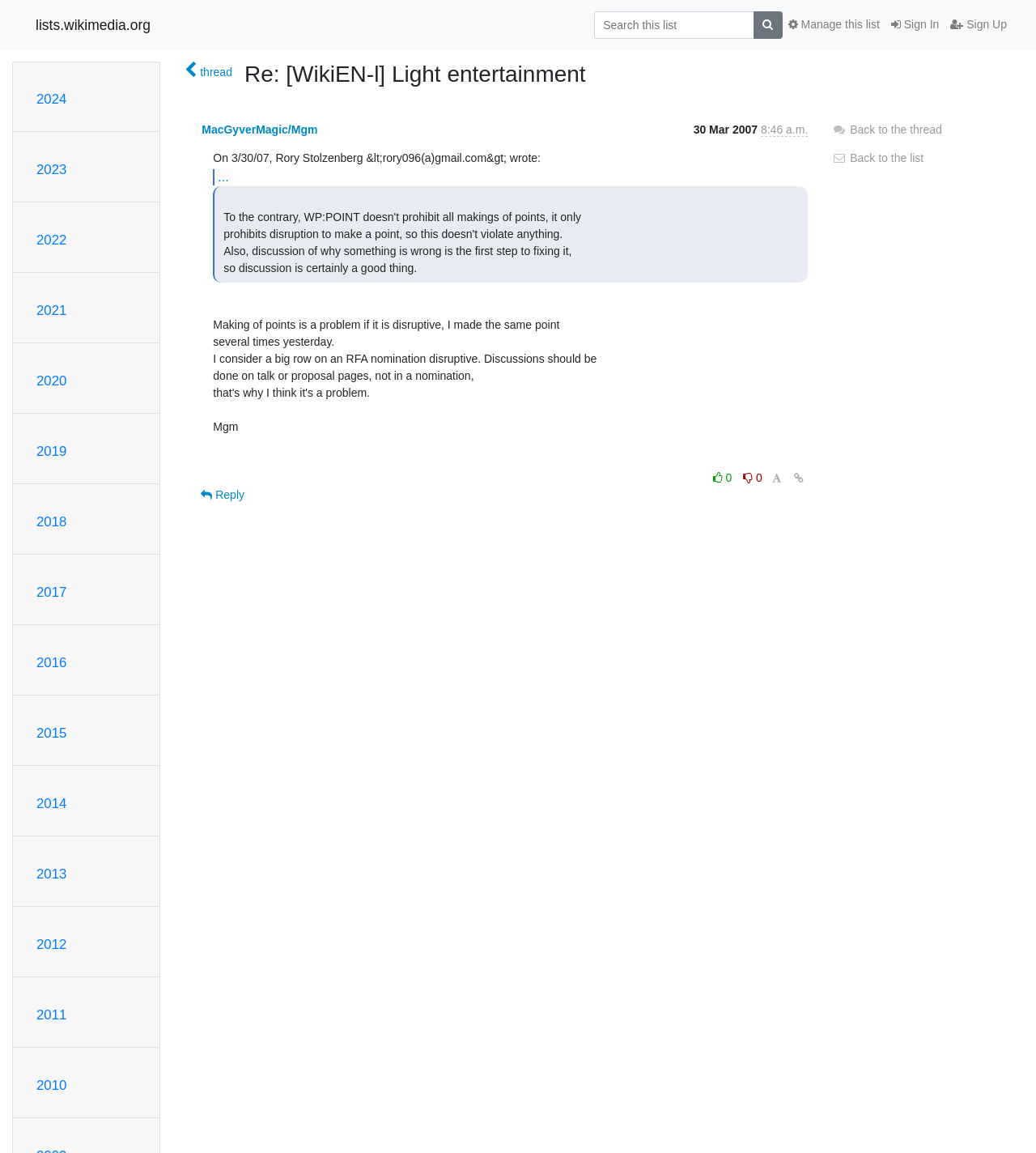Answer the question briefly using a single word or phrase: 
What is the topic of the current thread?

Light entertainment